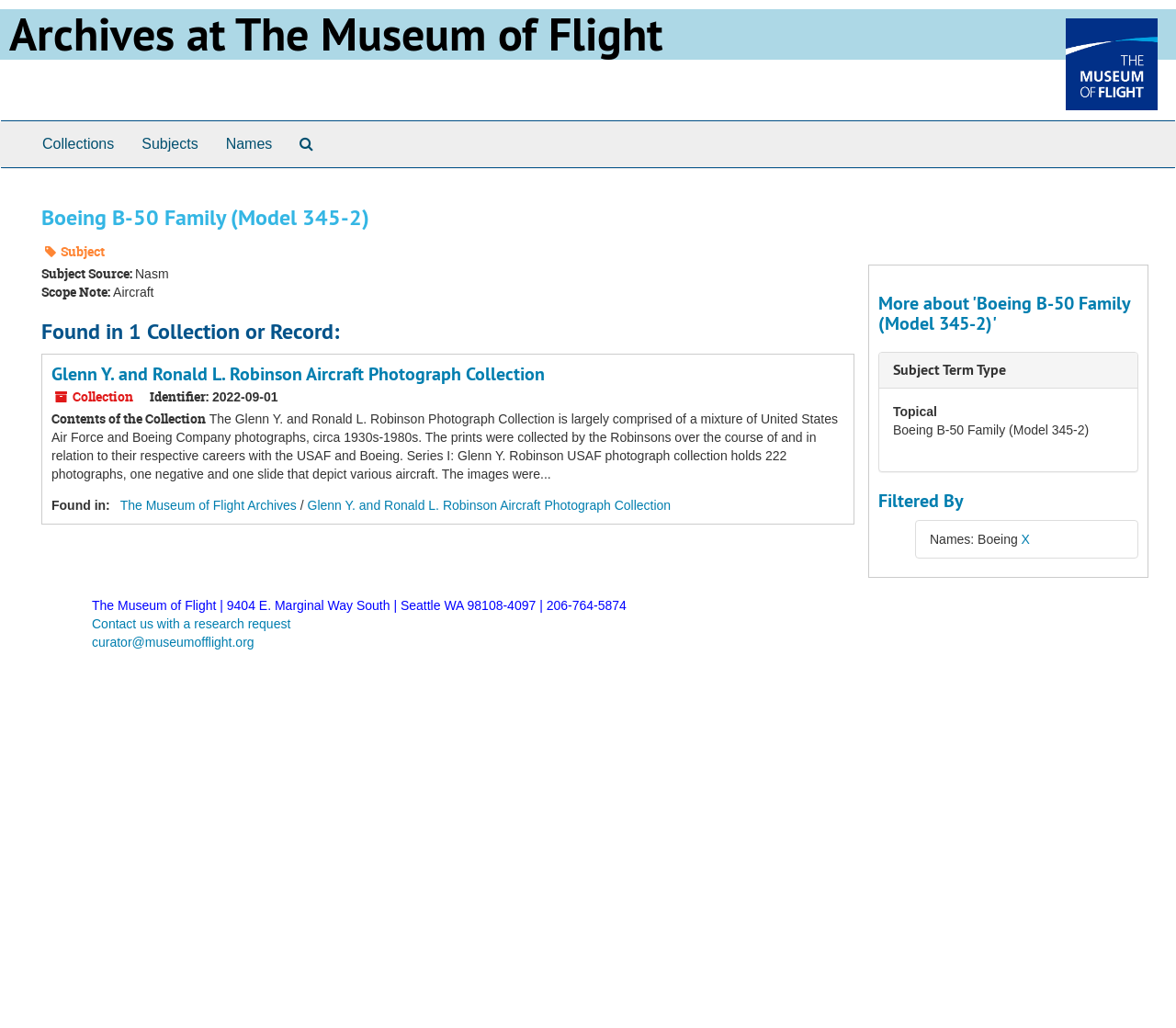Determine the bounding box coordinates of the clickable region to follow the instruction: "View the 'Glenn Y. and Ronald L. Robinson Aircraft Photograph Collection'".

[0.044, 0.352, 0.463, 0.375]